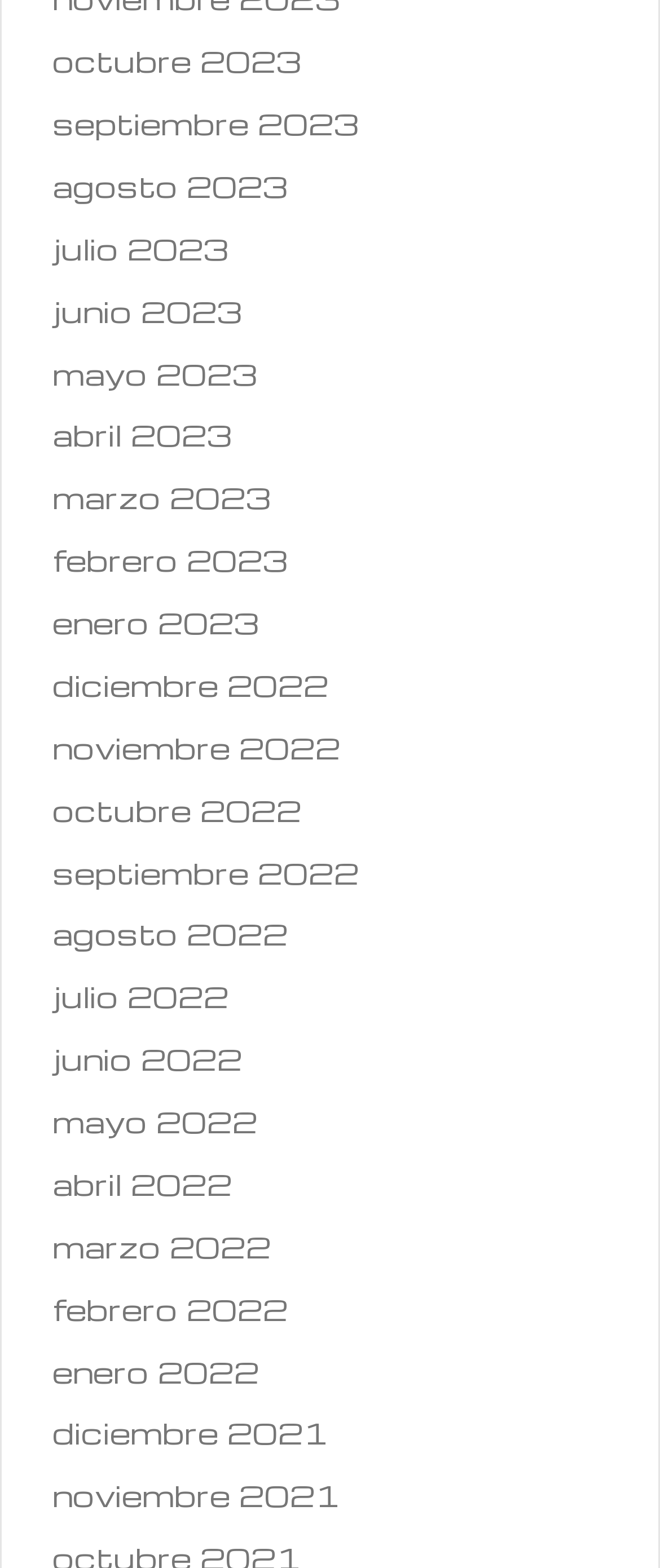From the element description mayo 2023, predict the bounding box coordinates of the UI element. The coordinates must be specified in the format (top-left x, top-left y, bottom-right x, bottom-right y) and should be within the 0 to 1 range.

[0.079, 0.225, 0.39, 0.25]